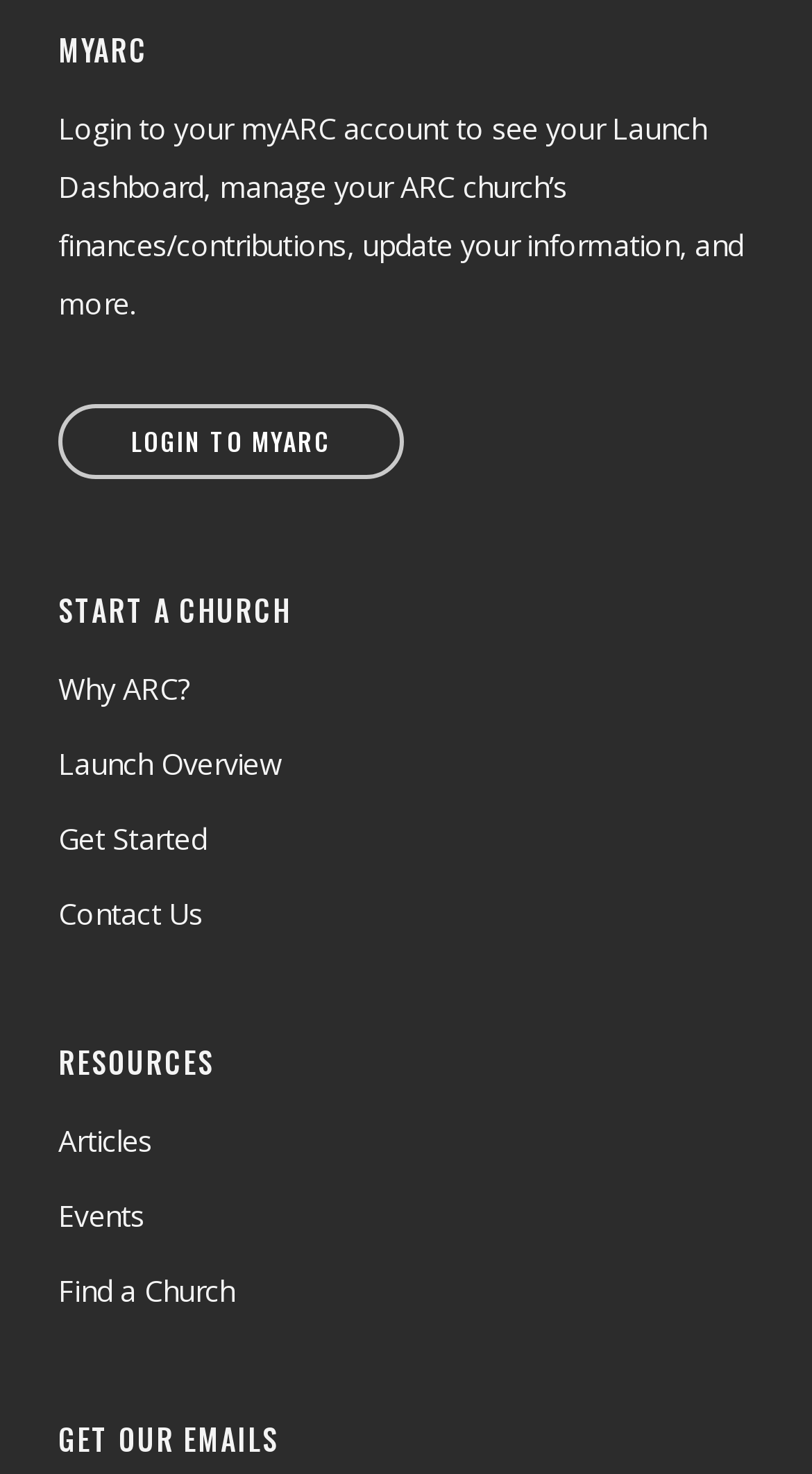Please specify the bounding box coordinates of the clickable region to carry out the following instruction: "Get an overview of the launch process". The coordinates should be four float numbers between 0 and 1, in the format [left, top, right, bottom].

[0.072, 0.499, 0.928, 0.539]